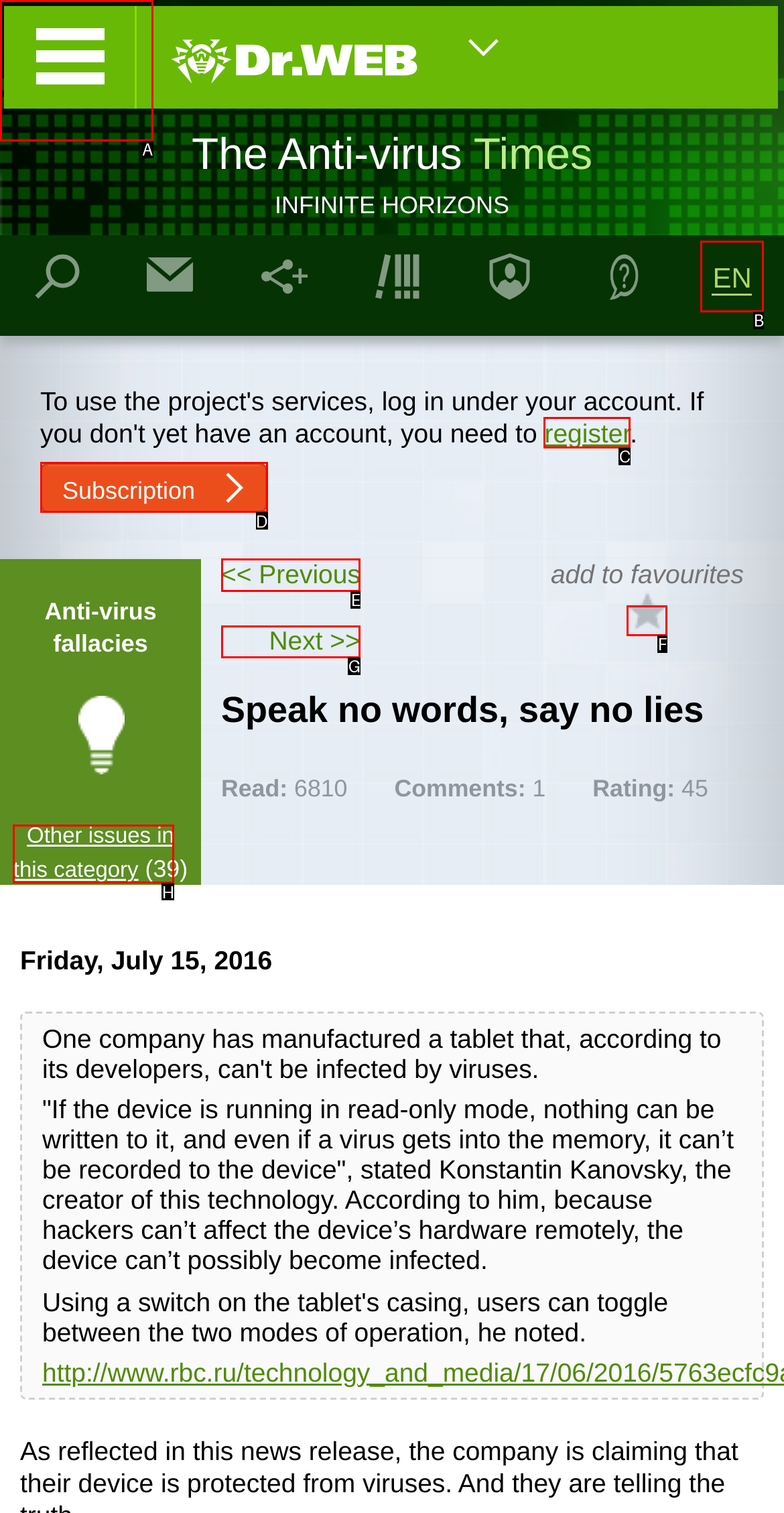Show which HTML element I need to click to perform this task: Click the 'register' link Answer with the letter of the correct choice.

C